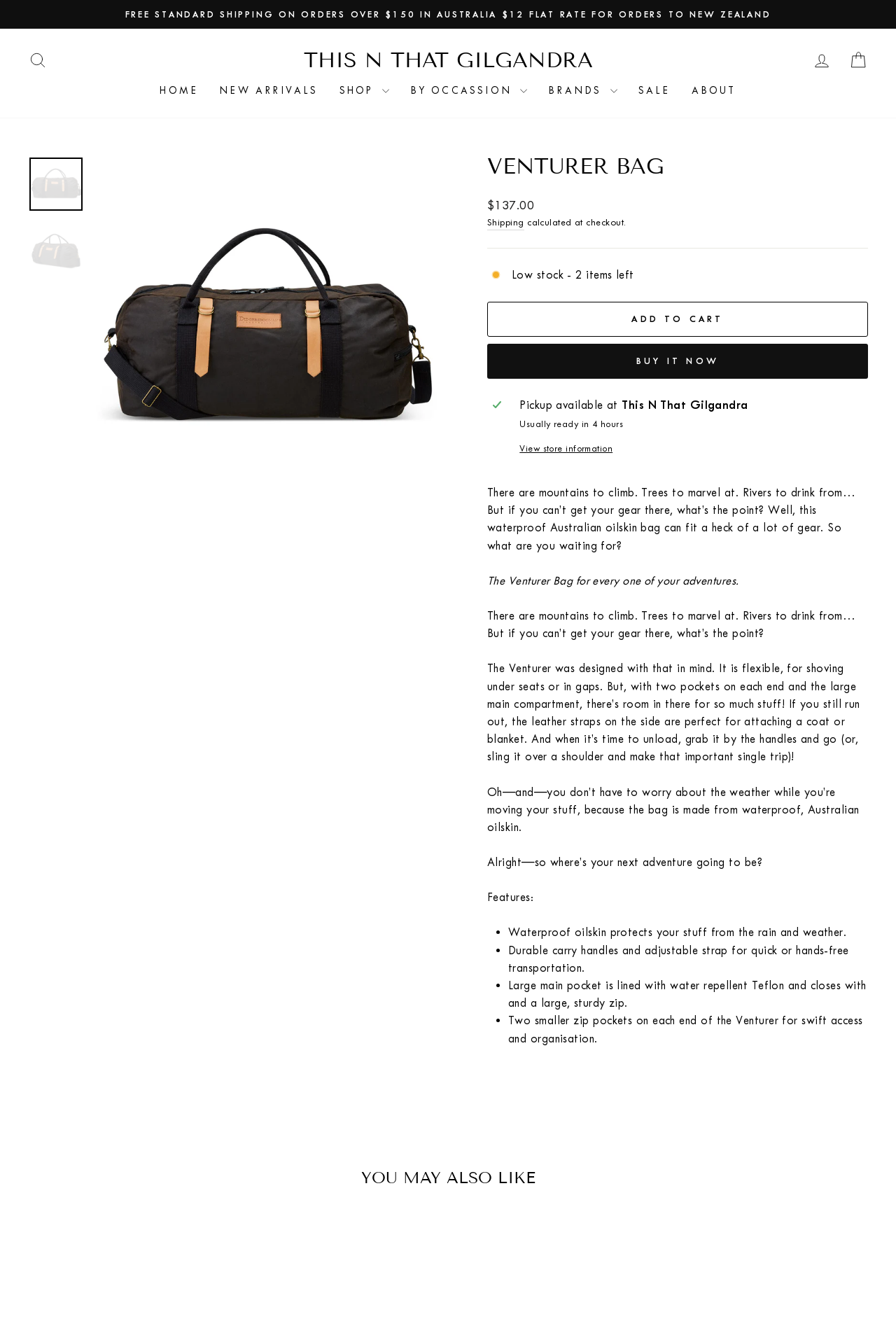Pinpoint the bounding box coordinates of the area that should be clicked to complete the following instruction: "Add the Venturer Bag to cart". The coordinates must be given as four float numbers between 0 and 1, i.e., [left, top, right, bottom].

[0.544, 0.226, 0.969, 0.253]